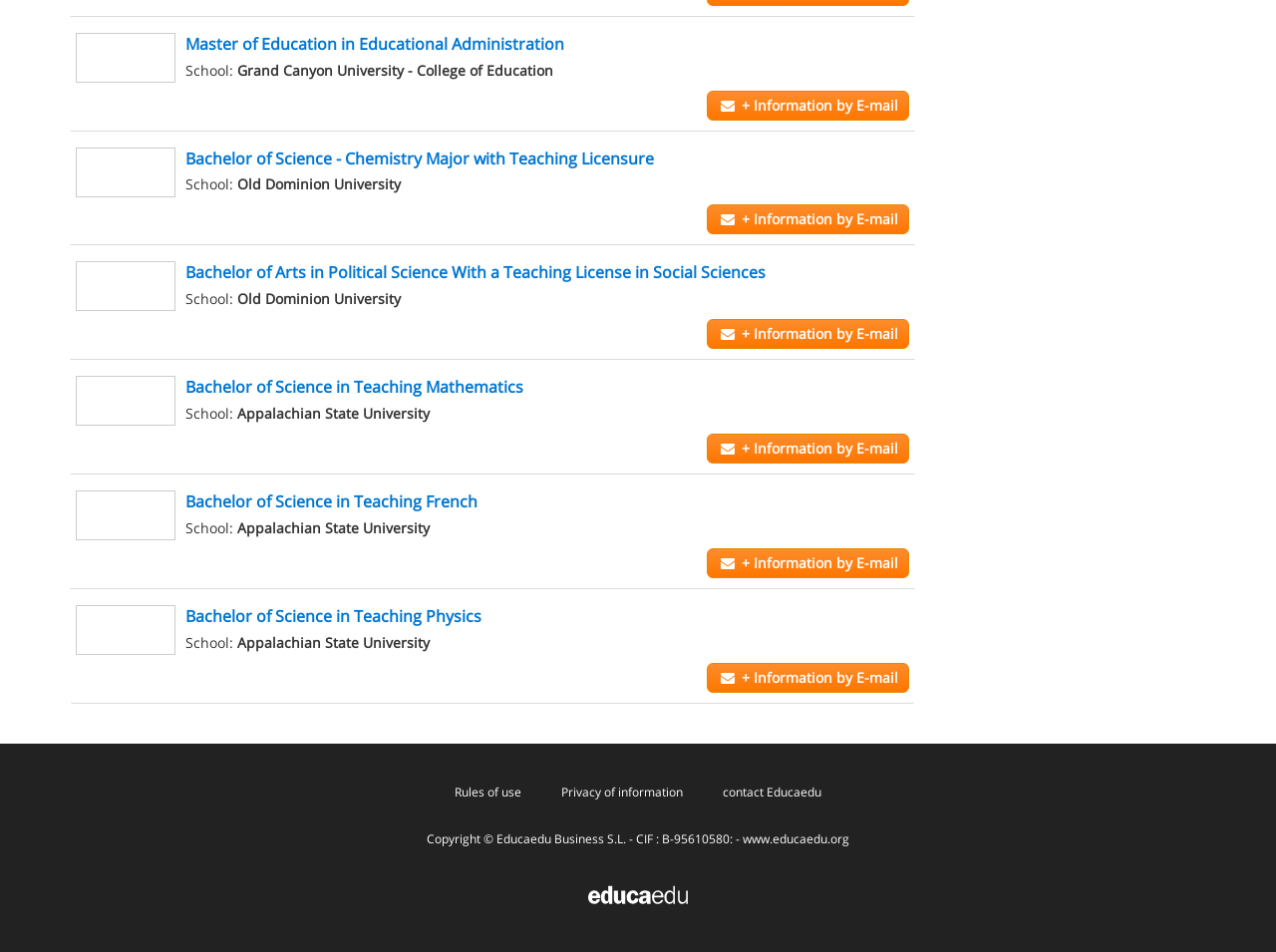Given the element description: "+ Information by E-mail", predict the bounding box coordinates of the UI element it refers to, using four float numbers between 0 and 1, i.e., [left, top, right, bottom].

[0.554, 0.095, 0.712, 0.126]